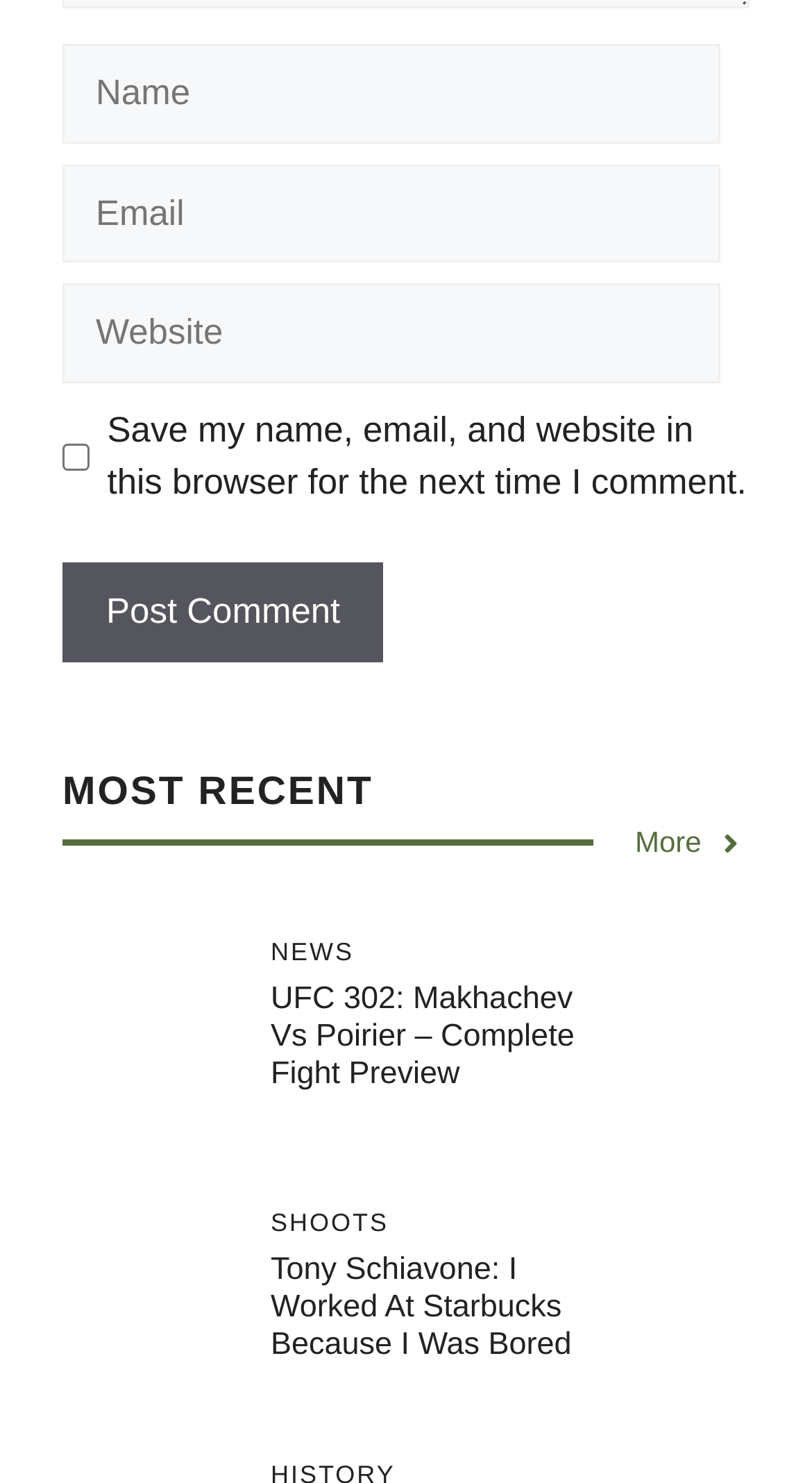Kindly provide the bounding box coordinates of the section you need to click on to fulfill the given instruction: "Check the Save my name, email, and website in this browser for the next time I comment checkbox".

[0.077, 0.299, 0.11, 0.317]